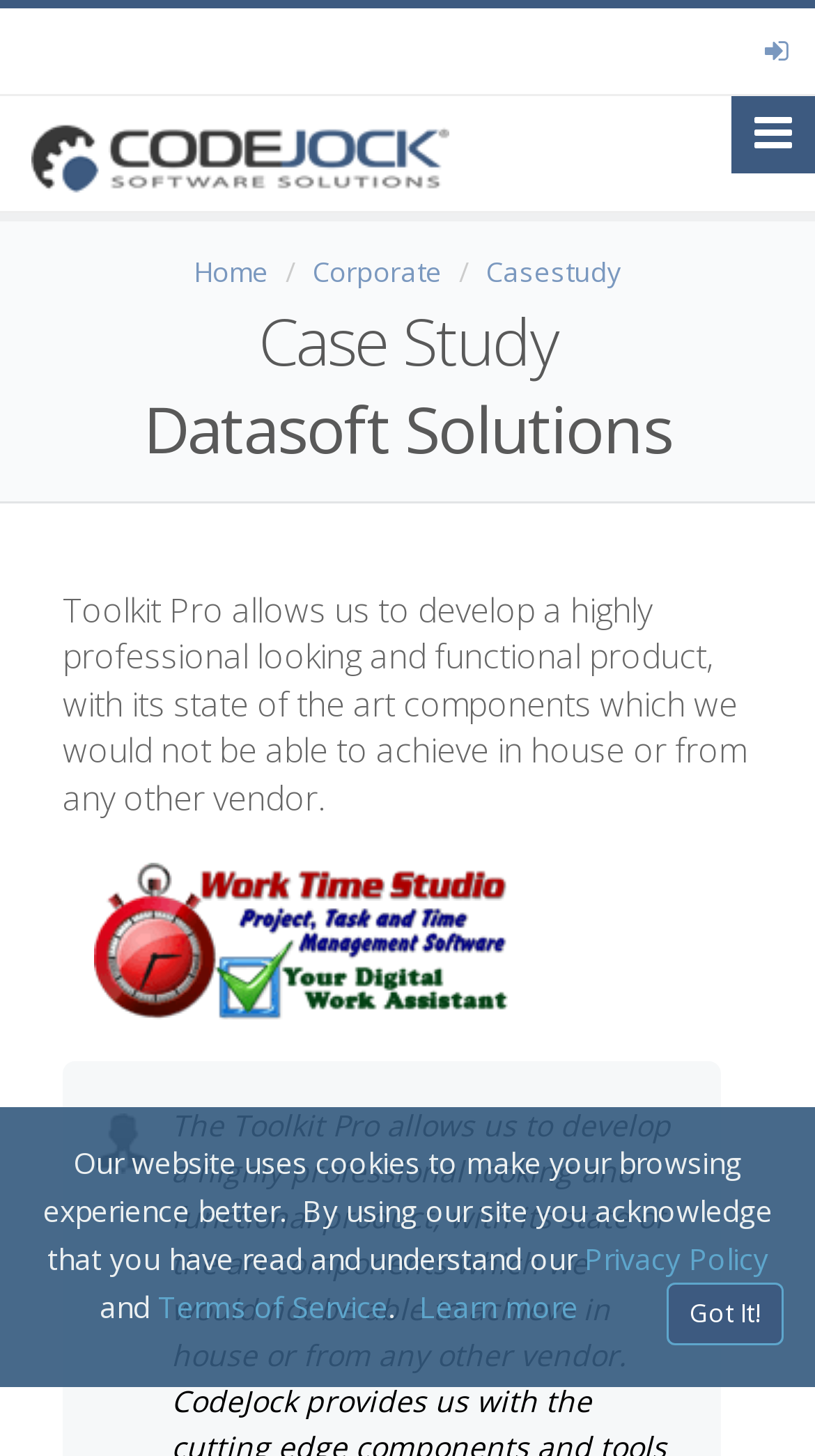Locate the bounding box coordinates of the clickable area to execute the instruction: "Click the Corporate link". Provide the coordinates as four float numbers between 0 and 1, represented as [left, top, right, bottom].

[0.383, 0.174, 0.542, 0.199]